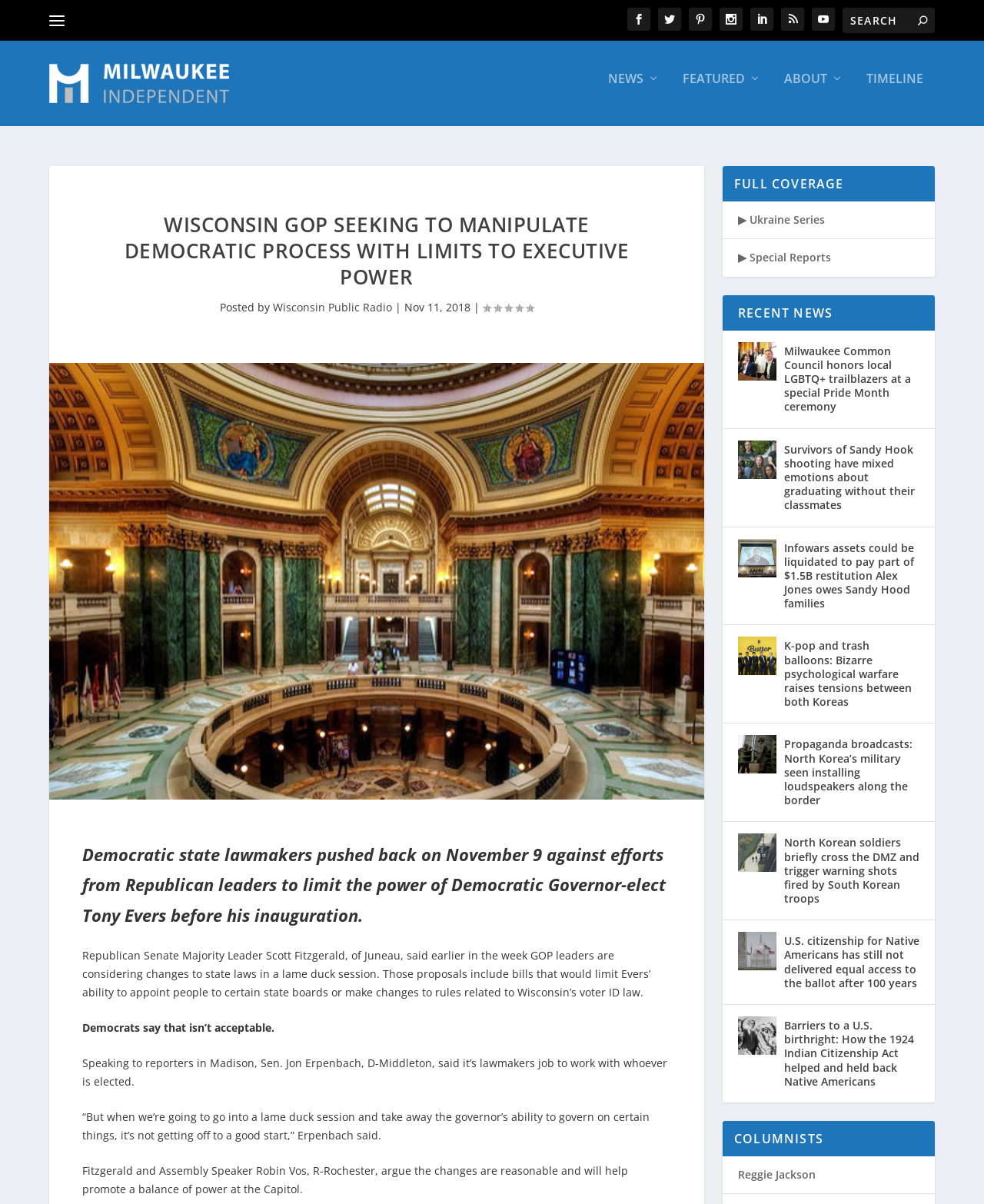Respond with a single word or phrase to the following question: What is the category of the news article 'Milwaukee Common Council honors local LGBTQ+ trailblazers at a special Pride Month ceremony'?

NEWS